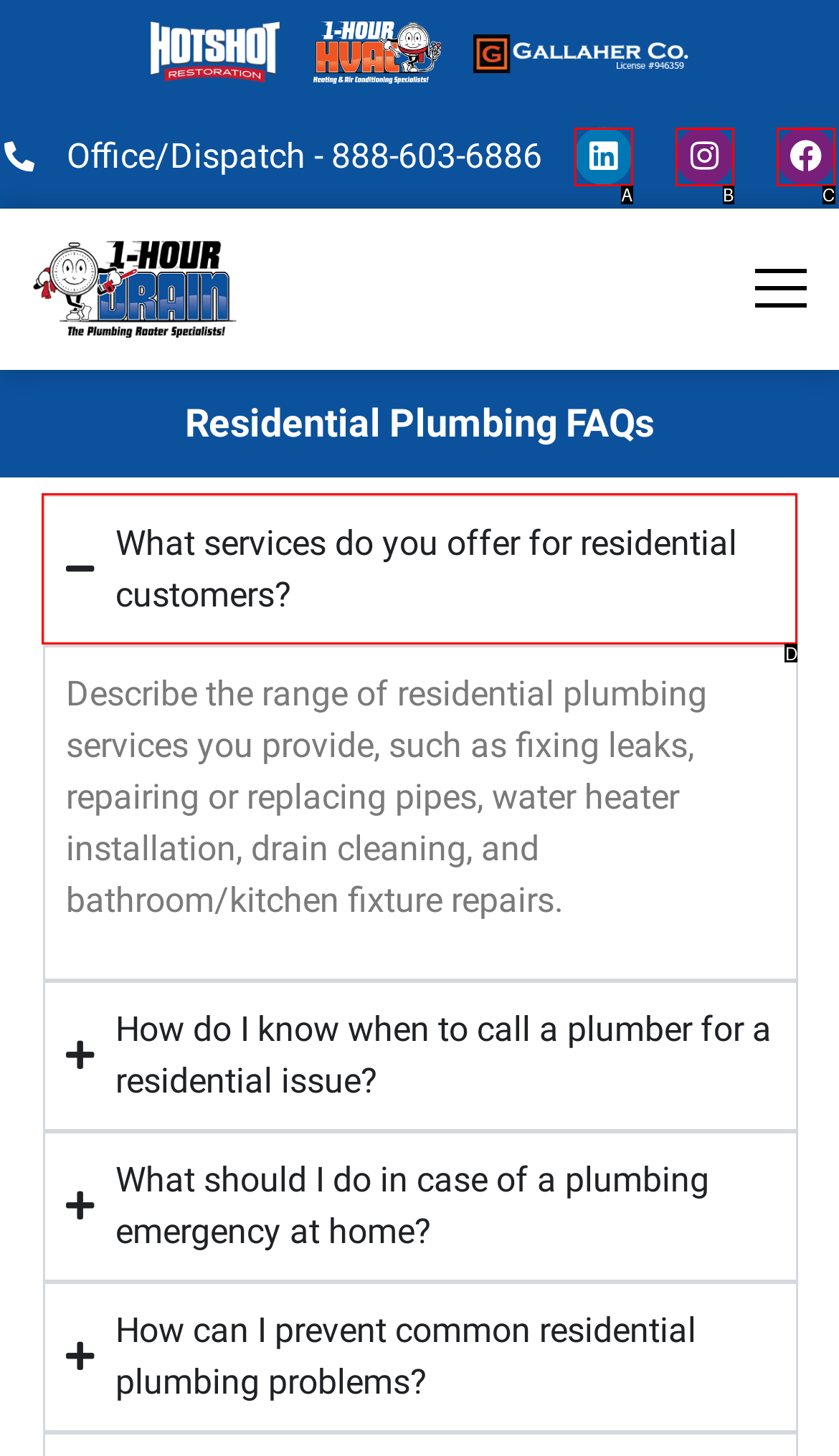Based on the given description: Linkedin, determine which HTML element is the best match. Respond with the letter of the chosen option.

A